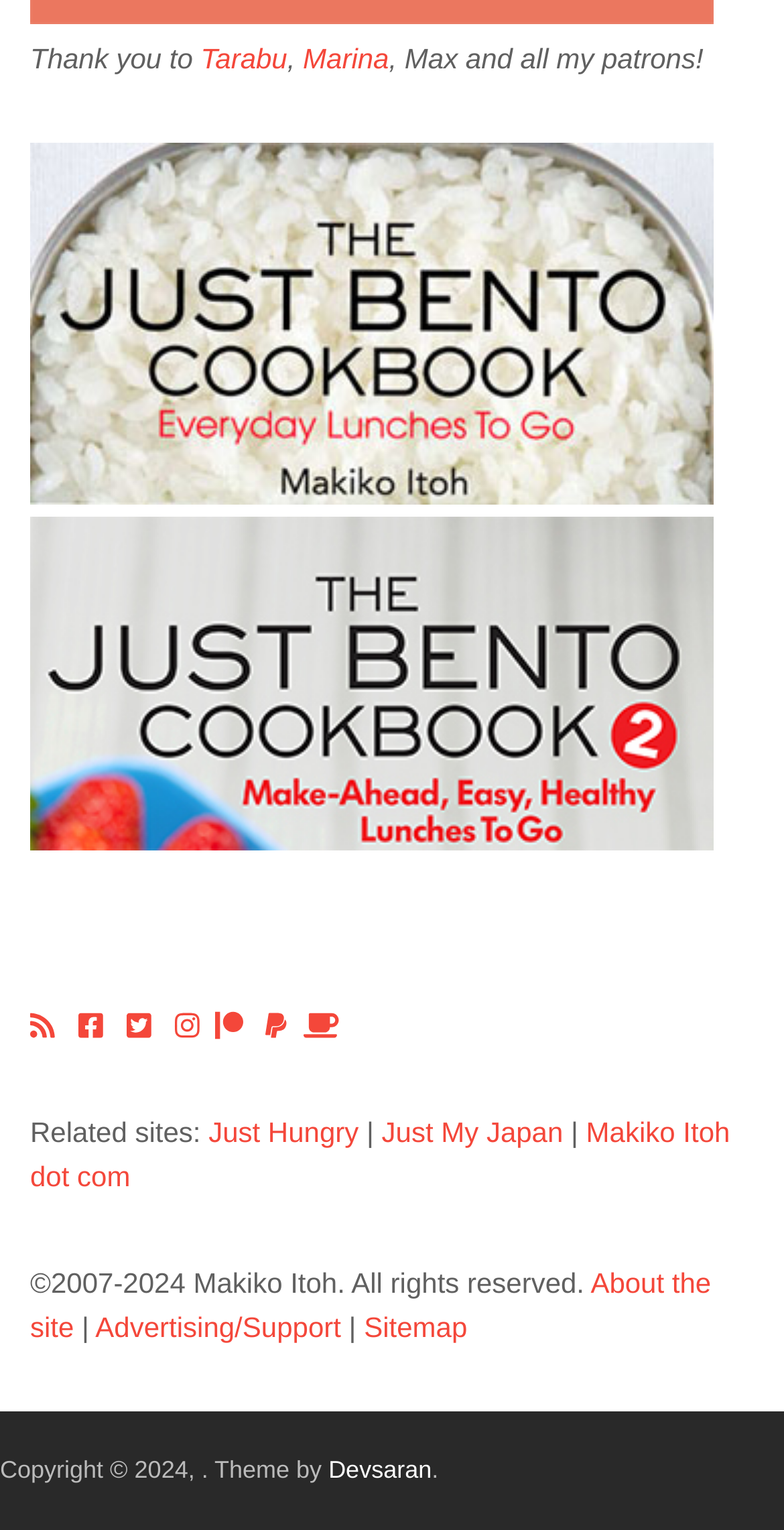Provide the bounding box coordinates of the section that needs to be clicked to accomplish the following instruction: "Visit the Facebook page."

[0.1, 0.661, 0.131, 0.682]